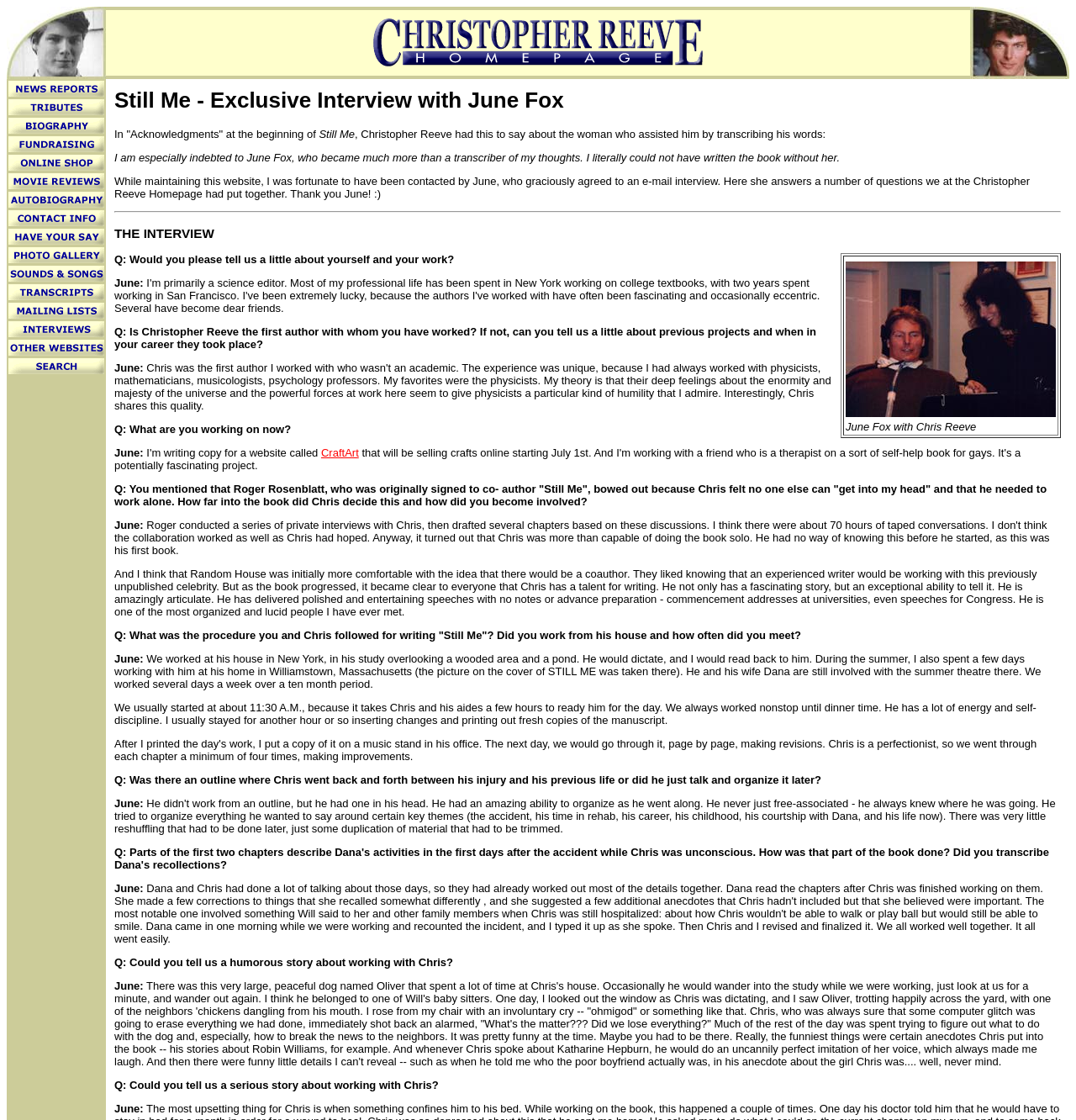Please identify the bounding box coordinates of the clickable area that will fulfill the following instruction: "Click on the 'Recent News' link". The coordinates should be in the format of four float numbers between 0 and 1, i.e., [left, top, right, bottom].

[0.006, 0.077, 0.098, 0.089]